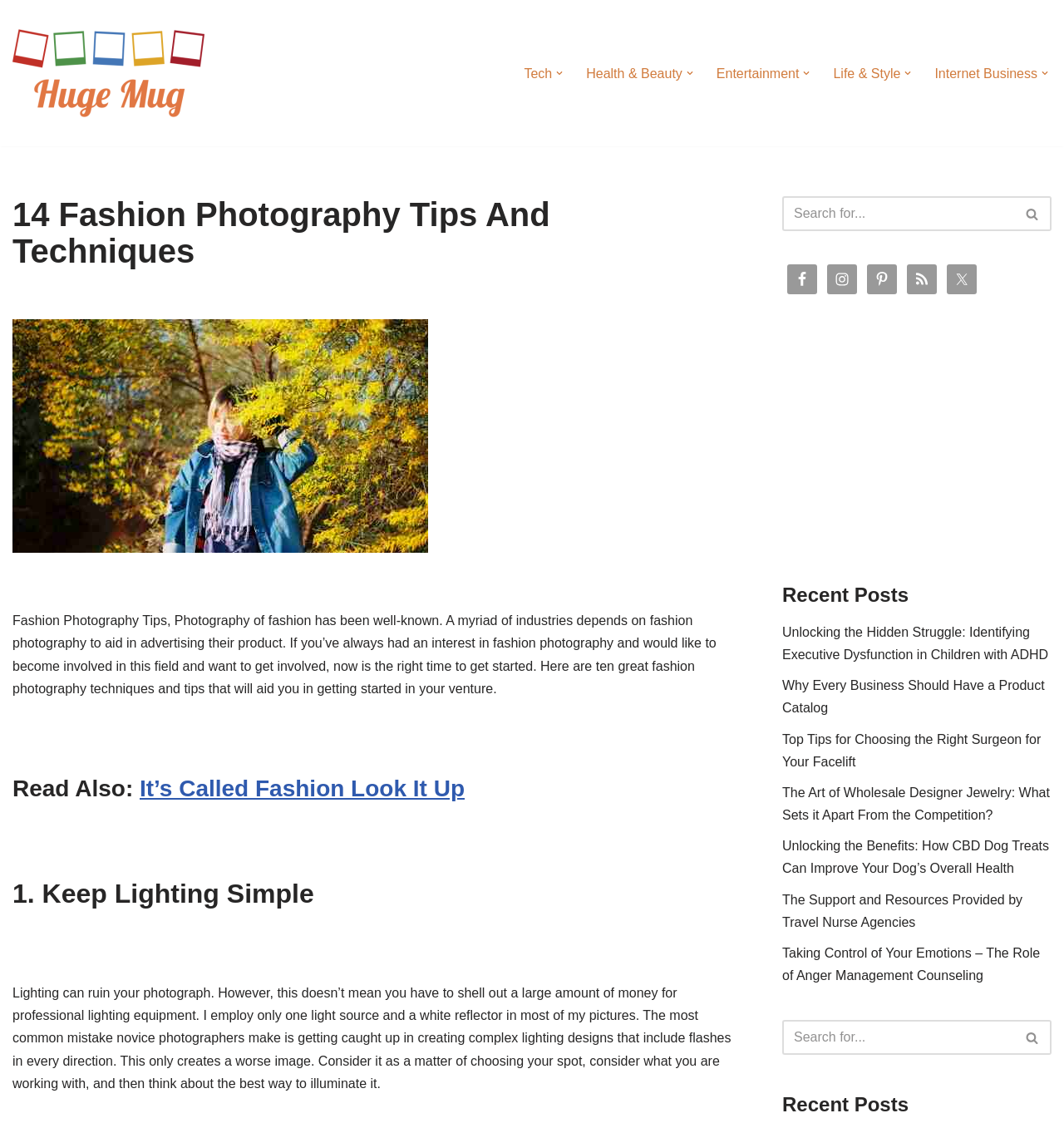Please specify the bounding box coordinates in the format (top-left x, top-left y, bottom-right x, bottom-right y), with all values as floating point numbers between 0 and 1. Identify the bounding box of the UI element described by: Twitter

[0.89, 0.235, 0.918, 0.262]